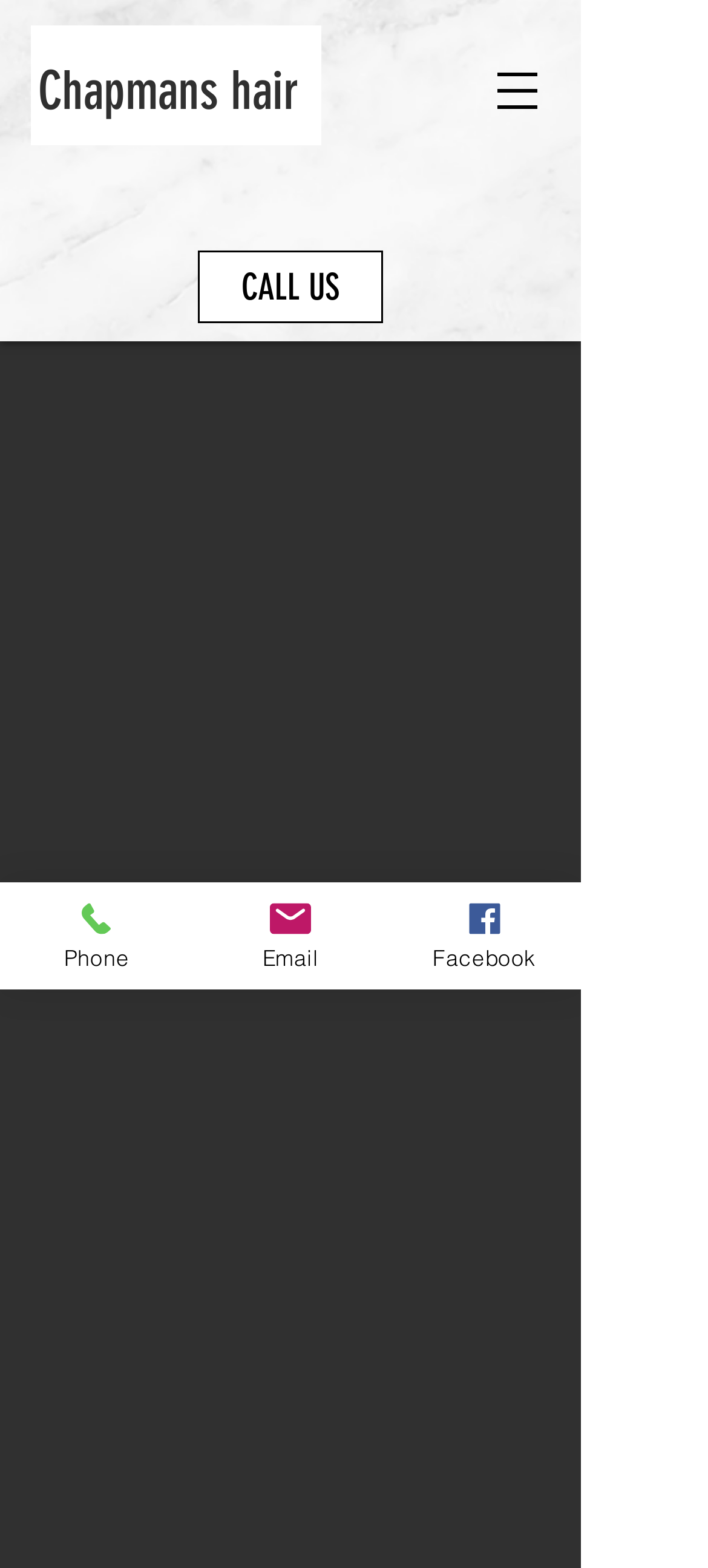Provide the bounding box coordinates, formatted as (top-left x, top-left y, bottom-right x, bottom-right y), with all values being floating point numbers between 0 and 1. Identify the bounding box of the UI element that matches the description: Chapmans hair

[0.054, 0.038, 0.423, 0.078]